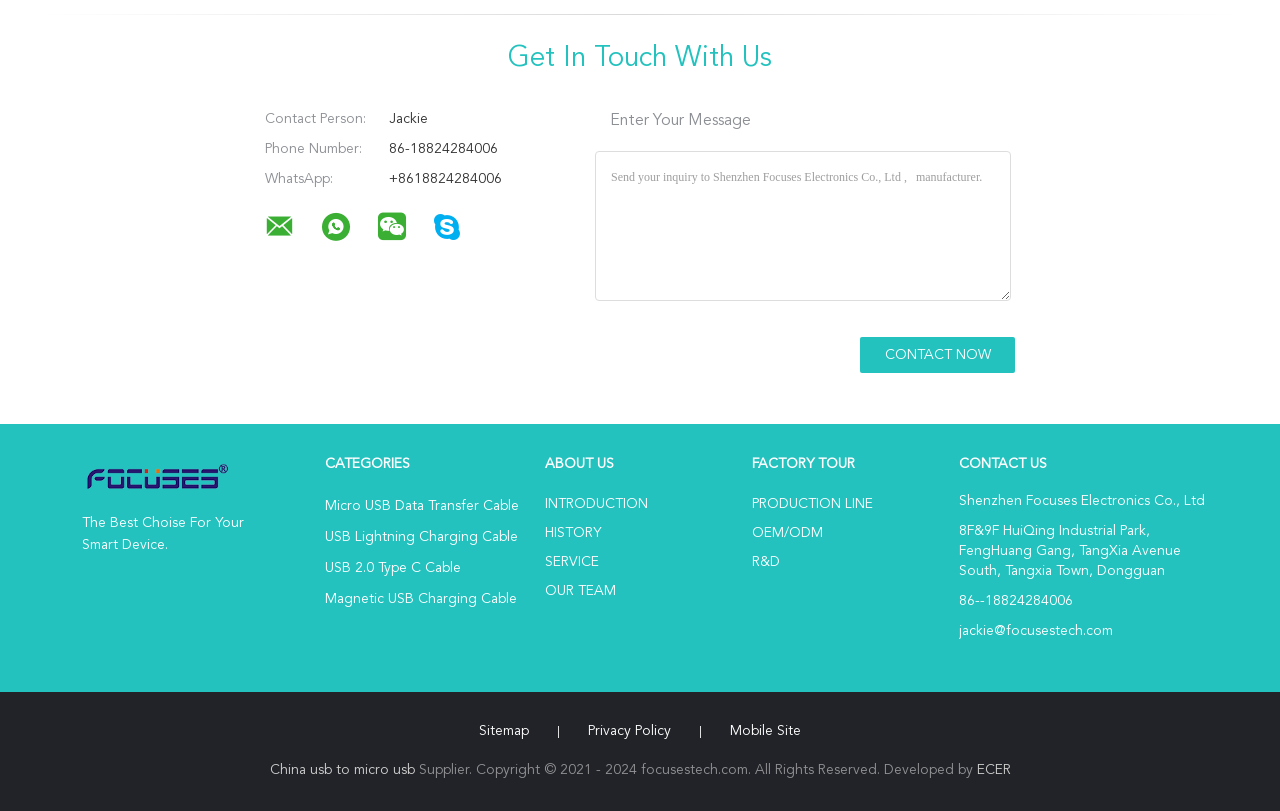Pinpoint the bounding box coordinates of the clickable element to carry out the following instruction: "Click the Sitemap link."

[0.355, 0.892, 0.433, 0.91]